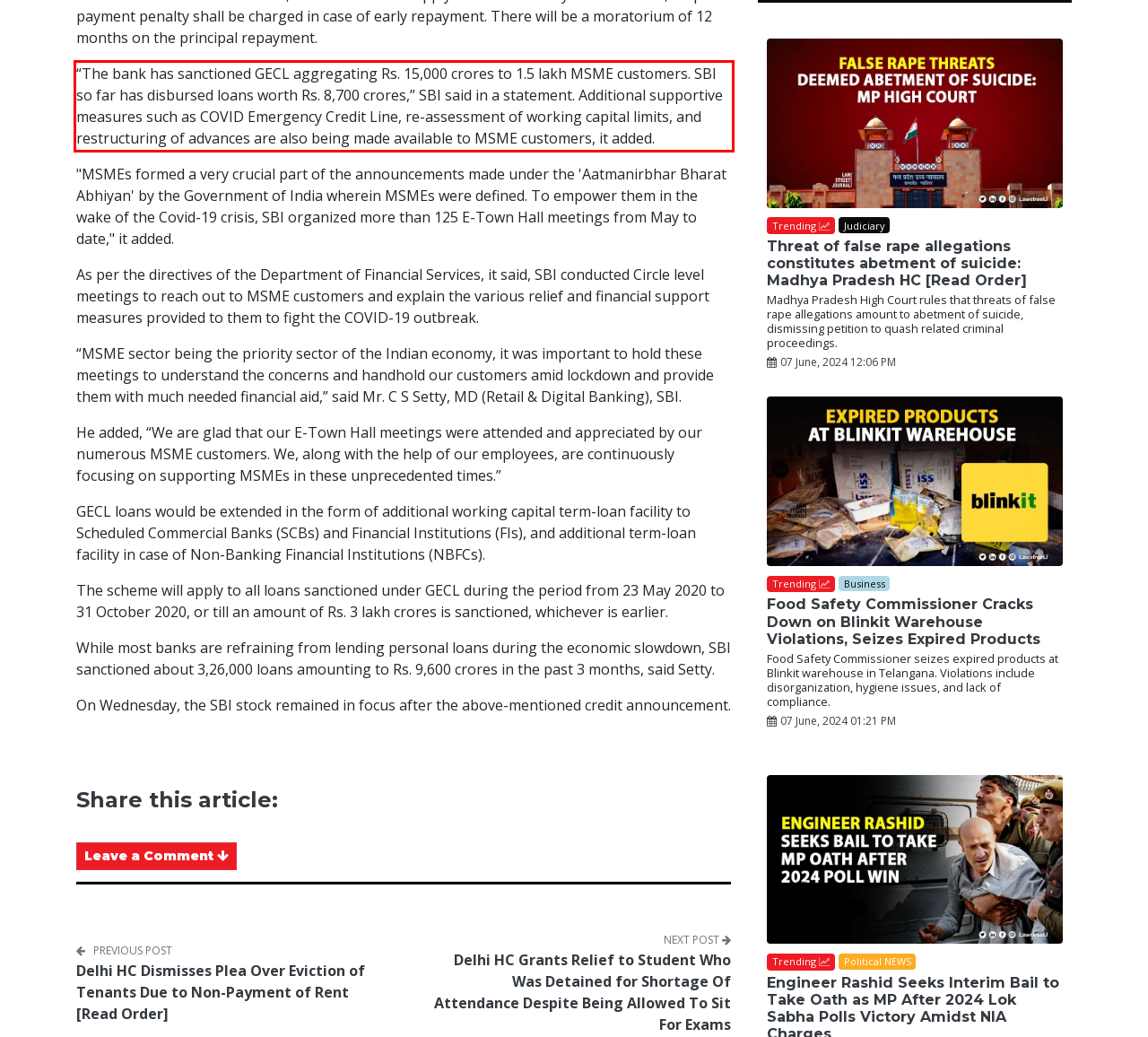Within the screenshot of the webpage, there is a red rectangle. Please recognize and generate the text content inside this red bounding box.

“The bank has sanctioned GECL aggregating Rs. 15,000 crores to 1.5 lakh MSME customers. SBI so far has disbursed loans worth Rs. 8,700 crores,” SBI said in a statement. Additional supportive measures such as COVID Emergency Credit Line, re-assessment of working capital limits, and restructuring of advances are also being made available to MSME customers, it added.